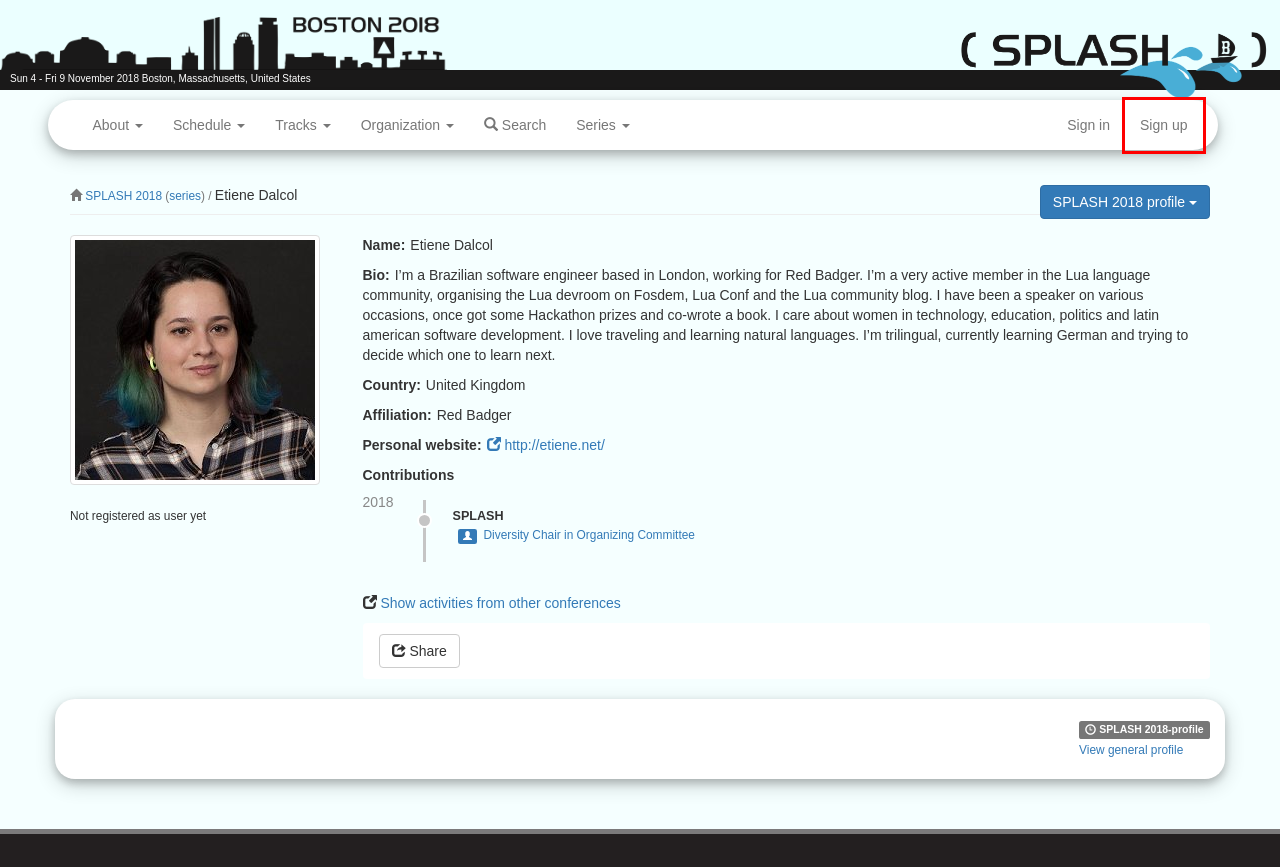You have a screenshot of a webpage with an element surrounded by a red bounding box. Choose the webpage description that best describes the new page after clicking the element inside the red bounding box. Here are the candidates:
A. Etiene Dalcol
B. Sign Up - SPLASH 2018
C. SPLASH conference series - SPLASH 2024
D. Venue Boston Park Plaza  Hotel - SPLASH 2018
E. SPLASH 2018
F. Organizing Committee - SPLASH 2018
G. Search  - SPLASH 2018
H. Etiene Dalcol -

B